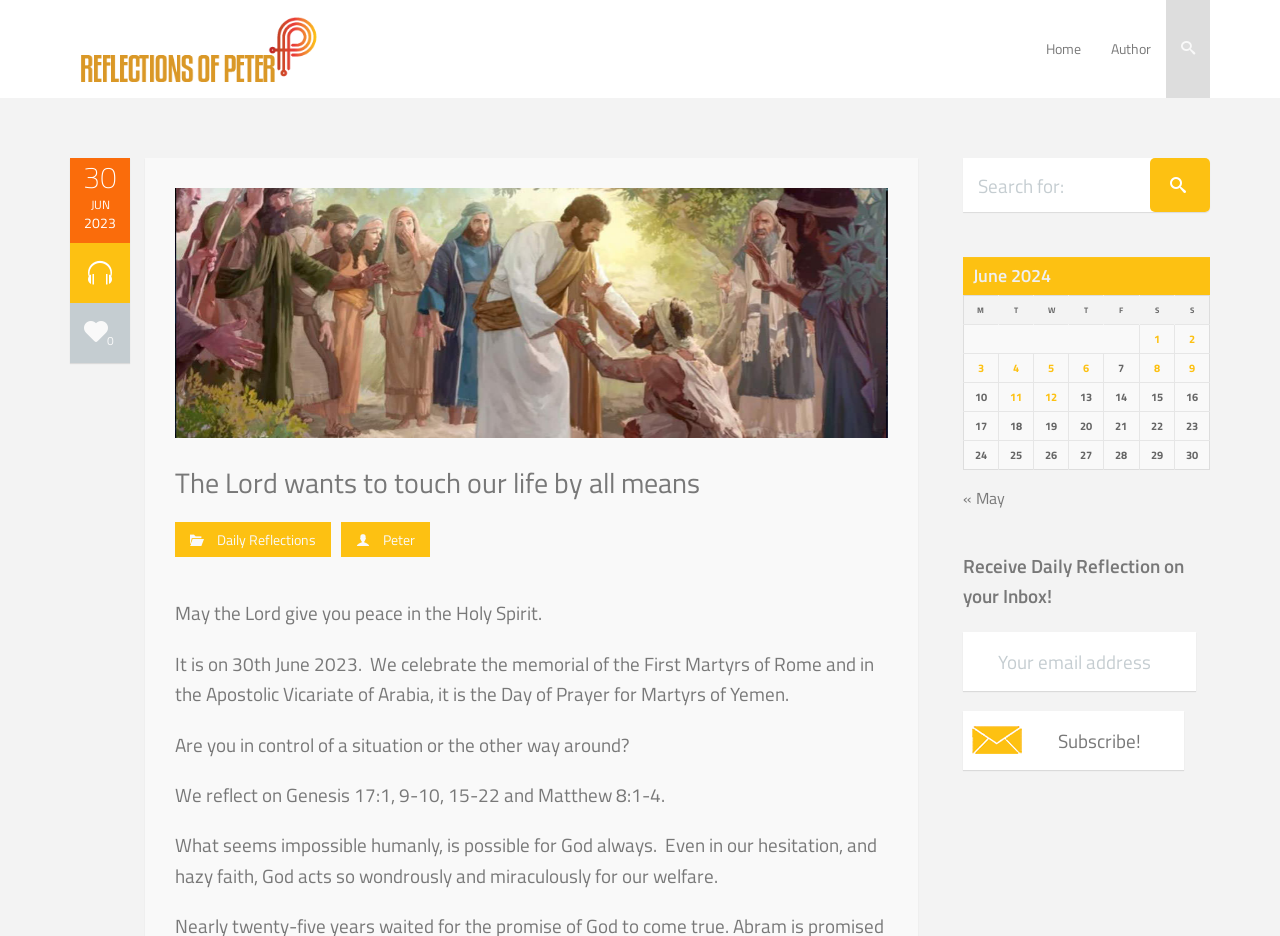Find the bounding box coordinates for the area you need to click to carry out the instruction: "Search for:". The coordinates should be four float numbers between 0 and 1, indicated as [left, top, right, bottom].

[0.752, 0.169, 0.945, 0.226]